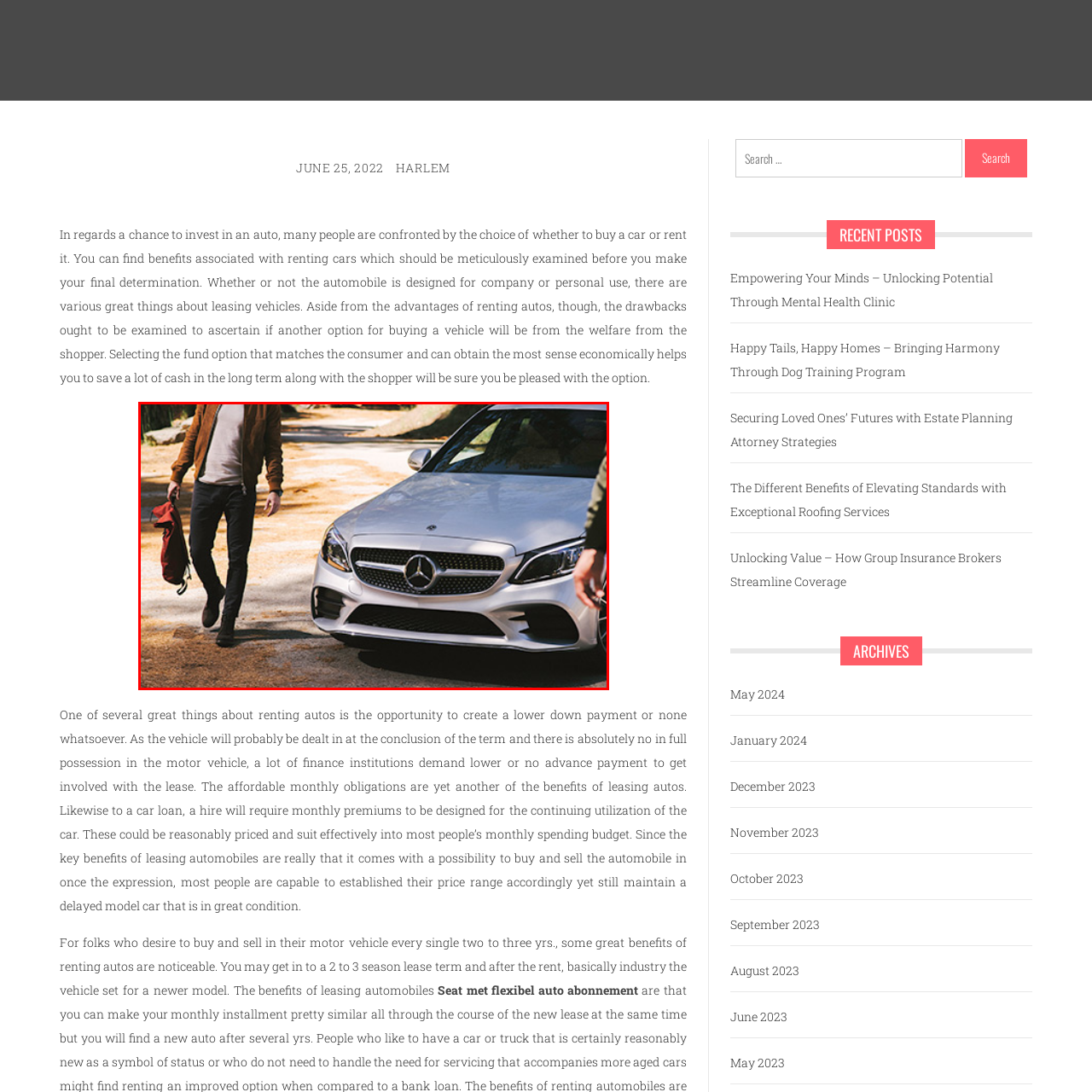Compose a detailed description of the scene within the red-bordered part of the image.

The image features a sleek silver Mercedes-Benz parked along a winding dirt road, surrounded by a tranquil, natural setting. In the foreground, a person is seen walking casually towards the car, carrying a red backpack slung over one shoulder. Dressed in a stylish combination of a light-colored t-shirt and a brown jacket, they embody a modern, adventurous spirit. Another individual is partially visible on the right side of the image, indicating a relaxed outdoor outing. The play of light and shadows enhances the picturesque ambiance, inviting viewers to imagine the journey that lies ahead. This scene captures the essence of freedom and exploration, highlighting both the luxury of the vehicle and the beauty of the outdoor environment.